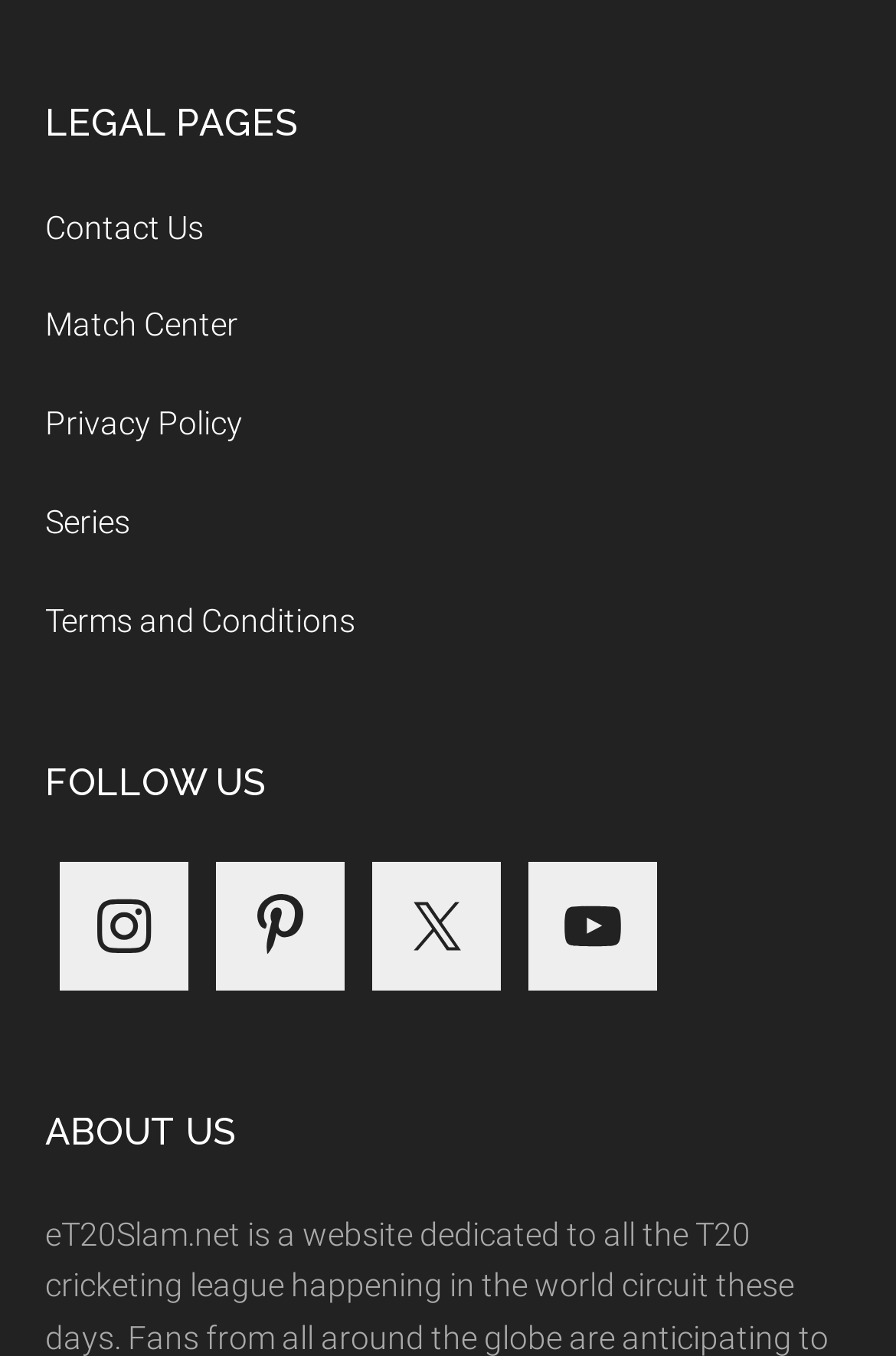Answer the following query with a single word or phrase:
What is the first link in the LEGAL PAGES section?

Contact Us